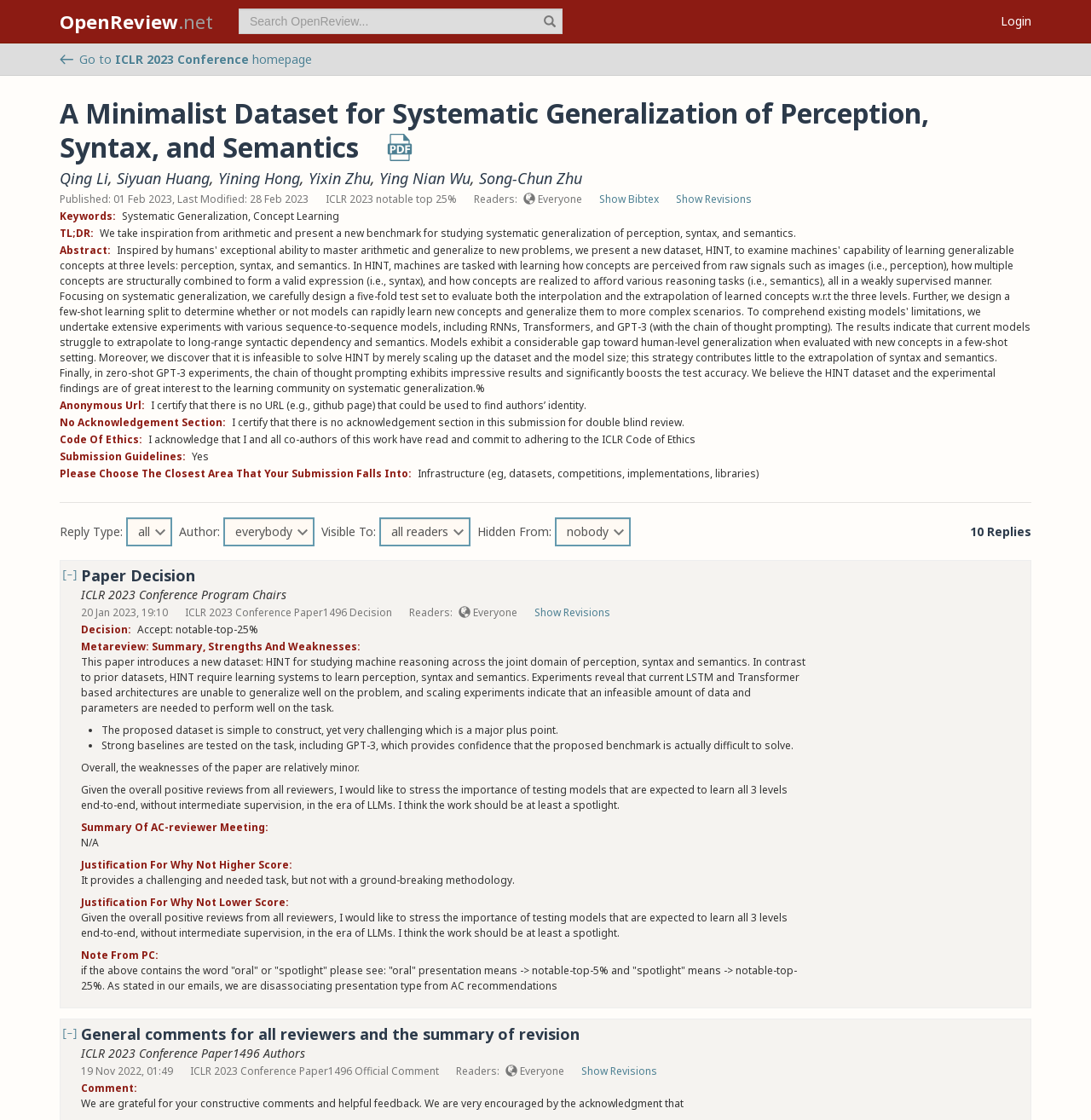Please identify the bounding box coordinates of where to click in order to follow the instruction: "link to this comment".

[0.189, 0.504, 0.217, 0.523]